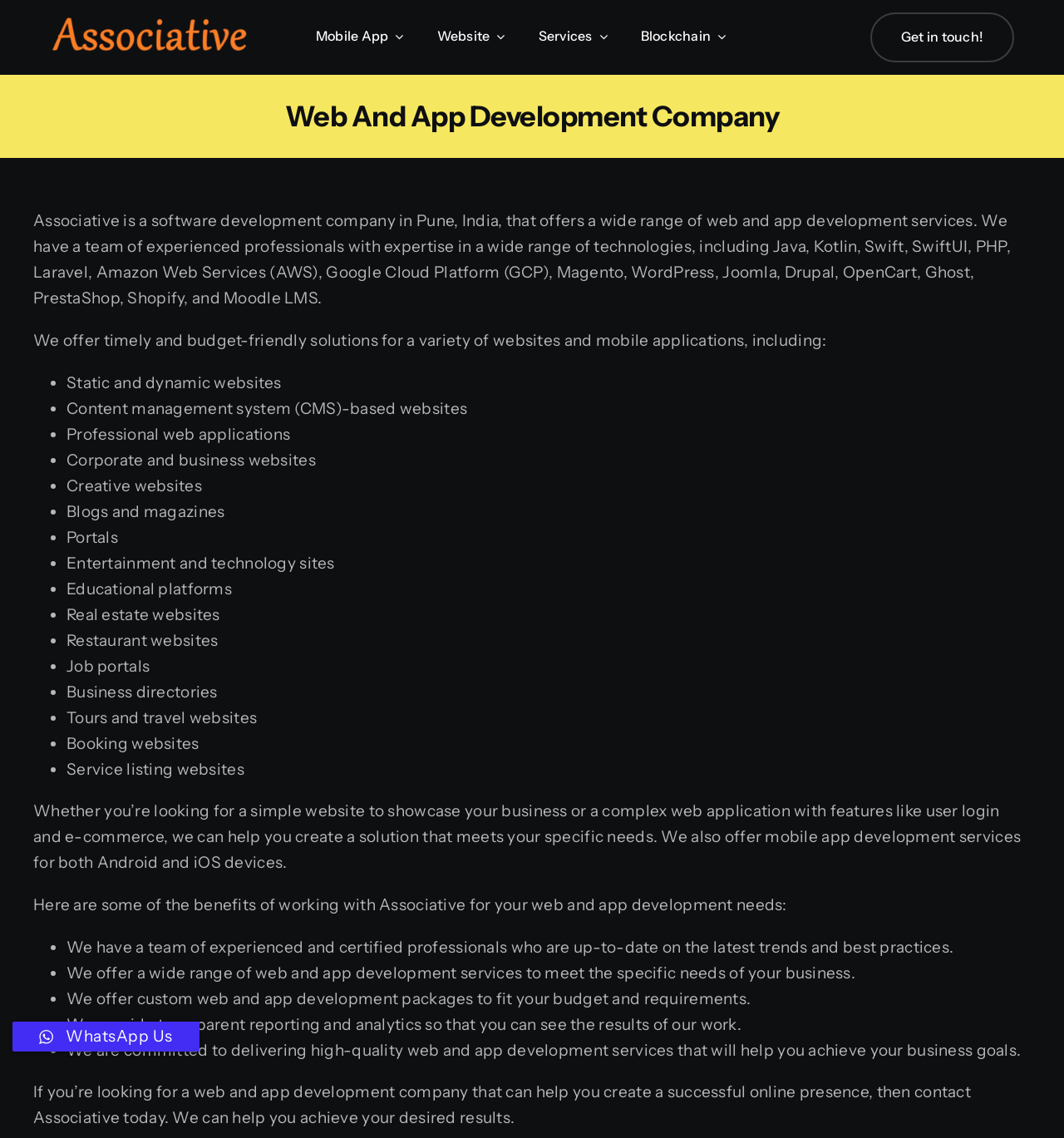How can I contact Associative?
Using the image as a reference, give an elaborate response to the question.

To contact Associative, I can click on the 'Get in touch!' link at the top right corner of the webpage, or contact them through WhatsApp, as mentioned on the webpage.